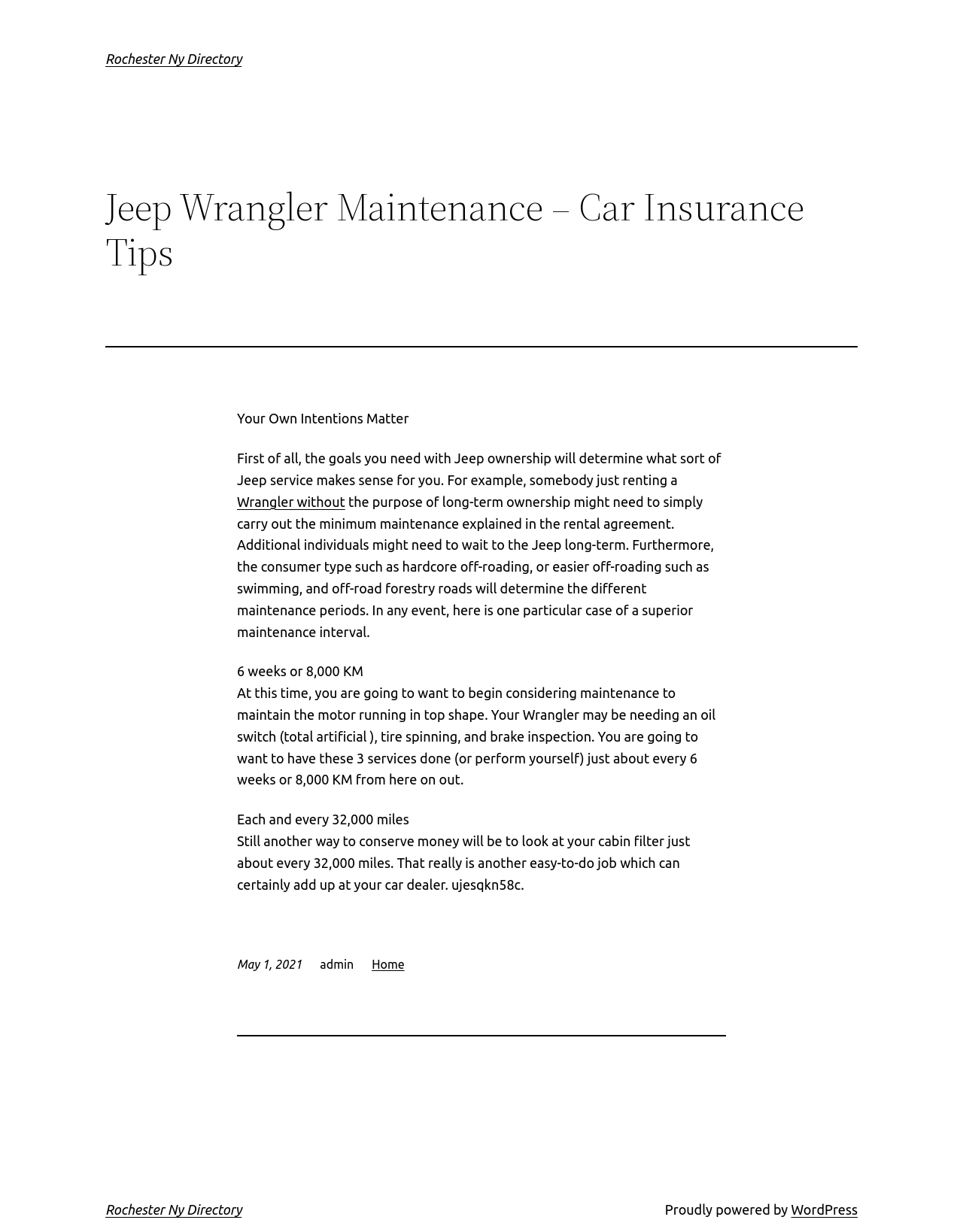Carefully examine the image and provide an in-depth answer to the question: How often should oil changes be done?

According to the webpage, oil changes are one of the maintenance services required to keep the Jeep's motor running in top shape. The recommended frequency for this service is every 6 weeks or 8,000 KM, as stated in the text.